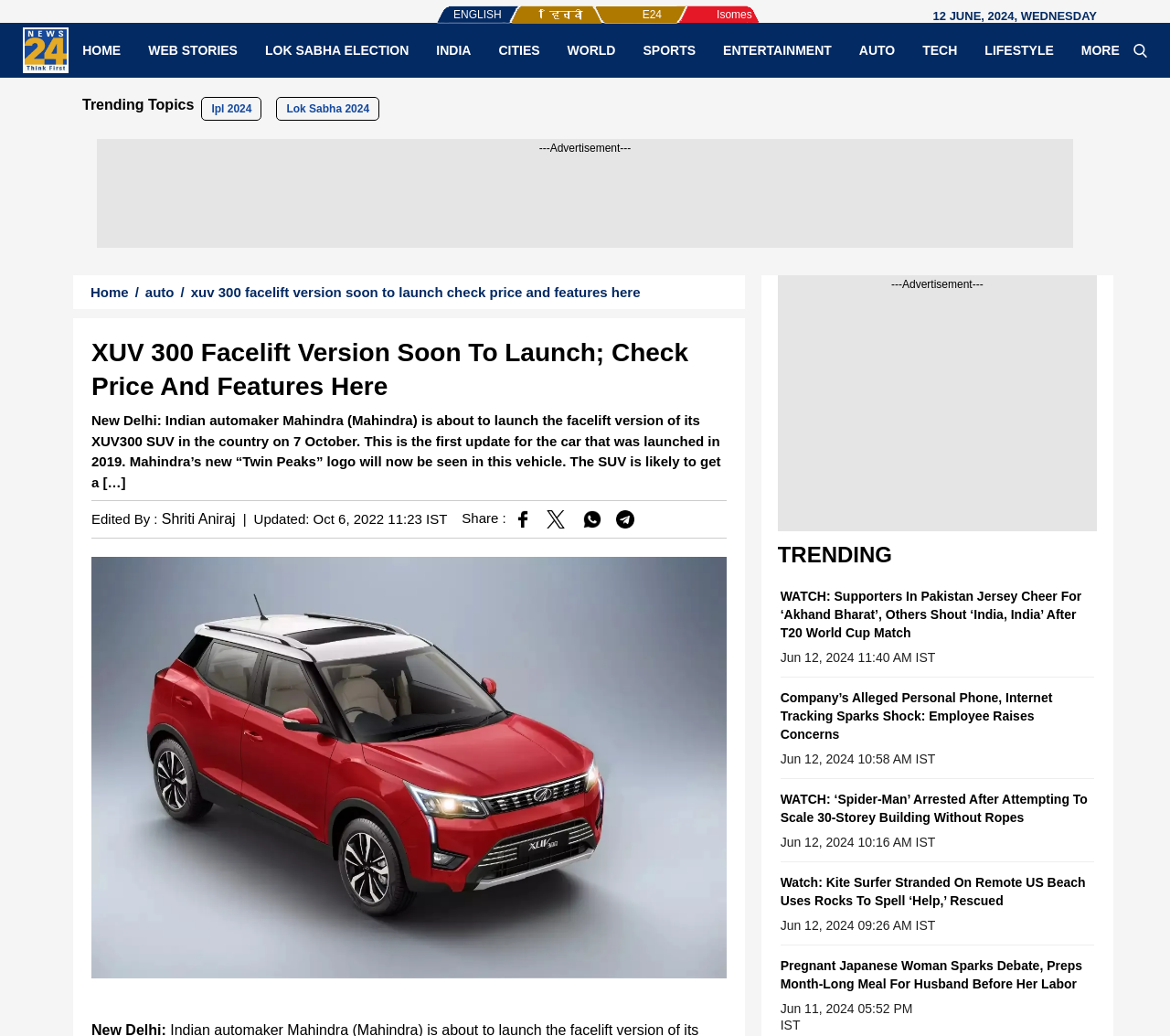What is the date of the news article?
Identify the answer in the screenshot and reply with a single word or phrase.

Oct 6, 2022